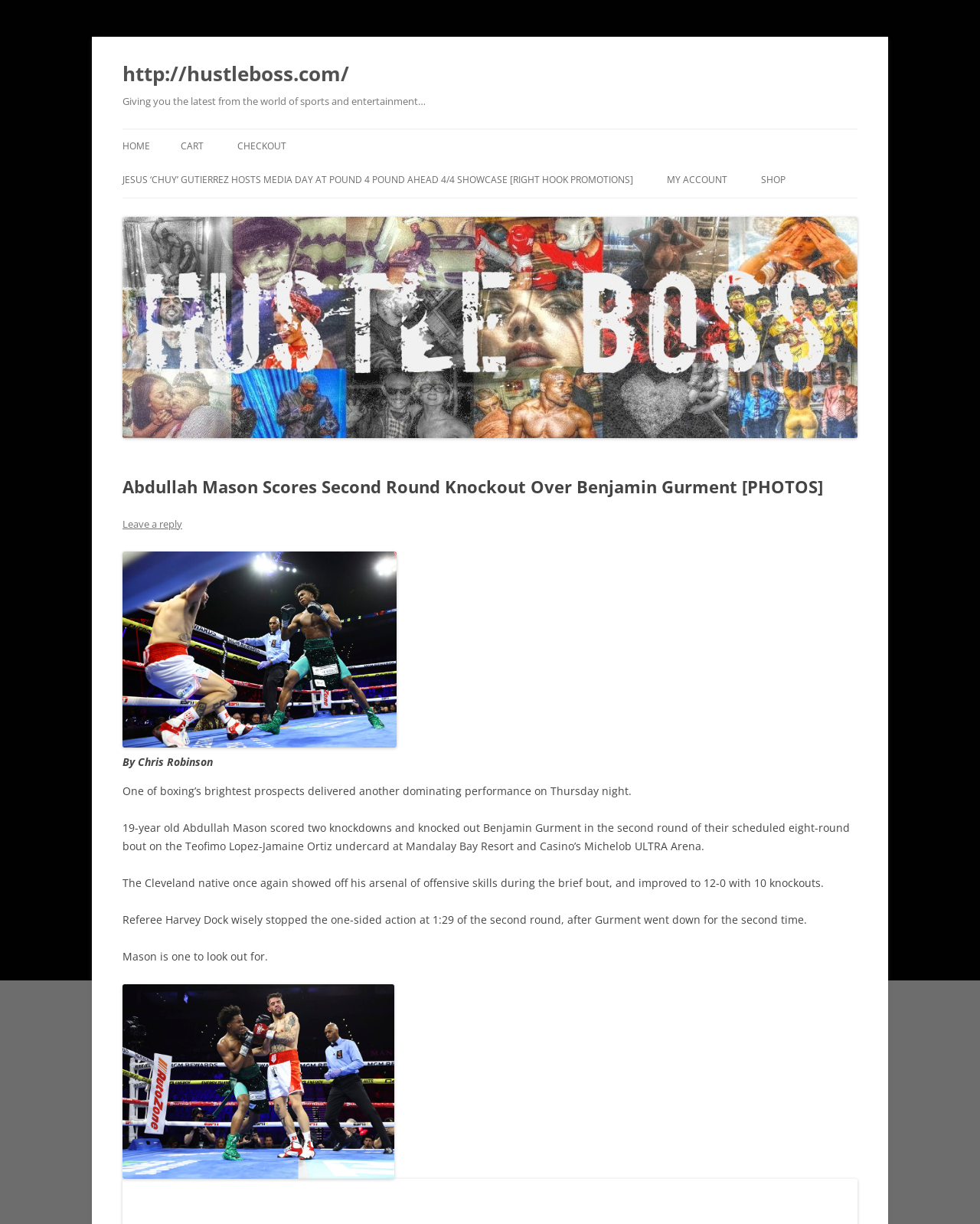What is the name of the boxer who scored a second-round knockout?
Using the visual information from the image, give a one-word or short-phrase answer.

Abdullah Mason